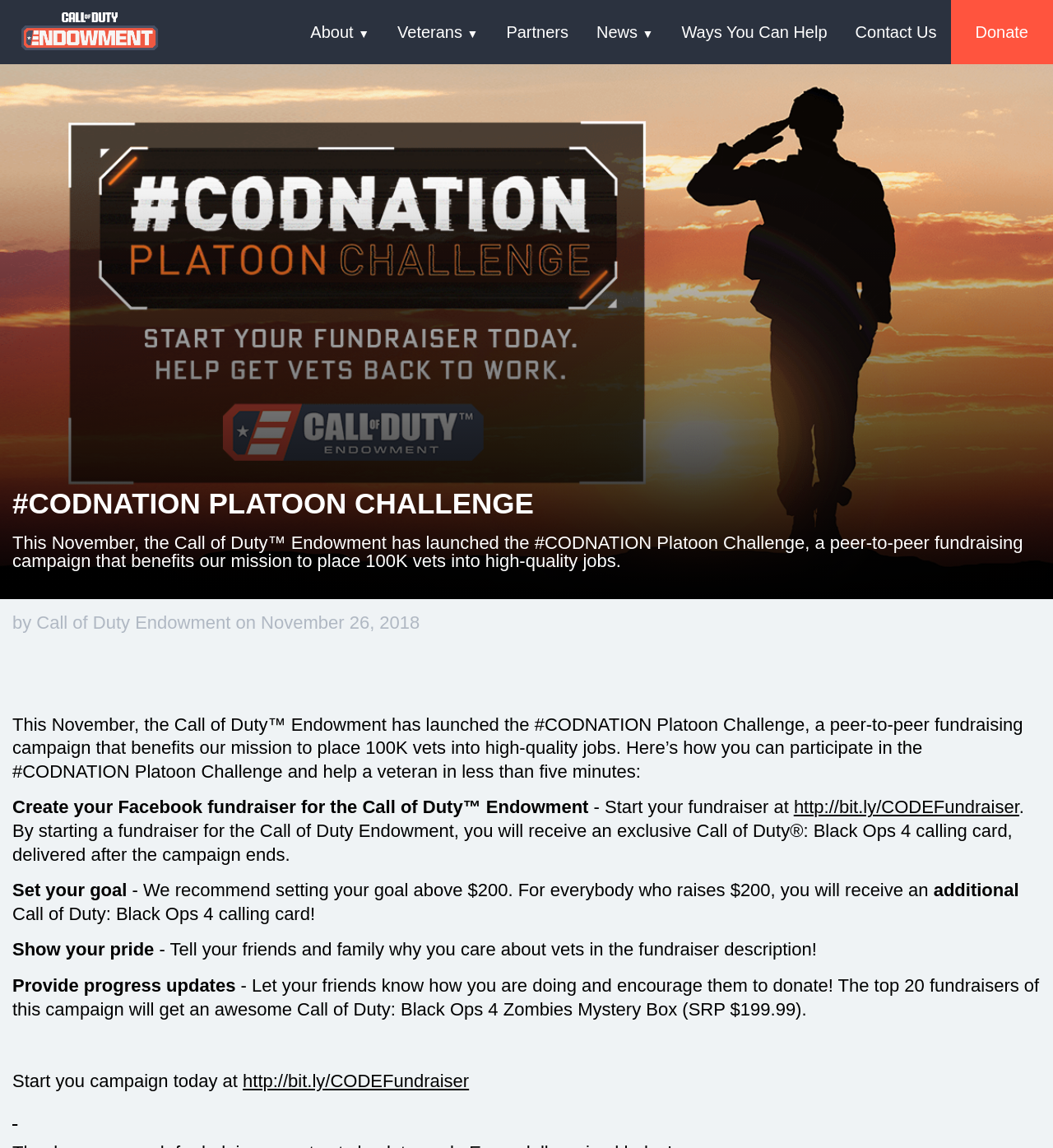Please identify the bounding box coordinates of the area that needs to be clicked to fulfill the following instruction: "Learn about the #CODNATION Platoon Challenge."

[0.012, 0.422, 0.988, 0.454]